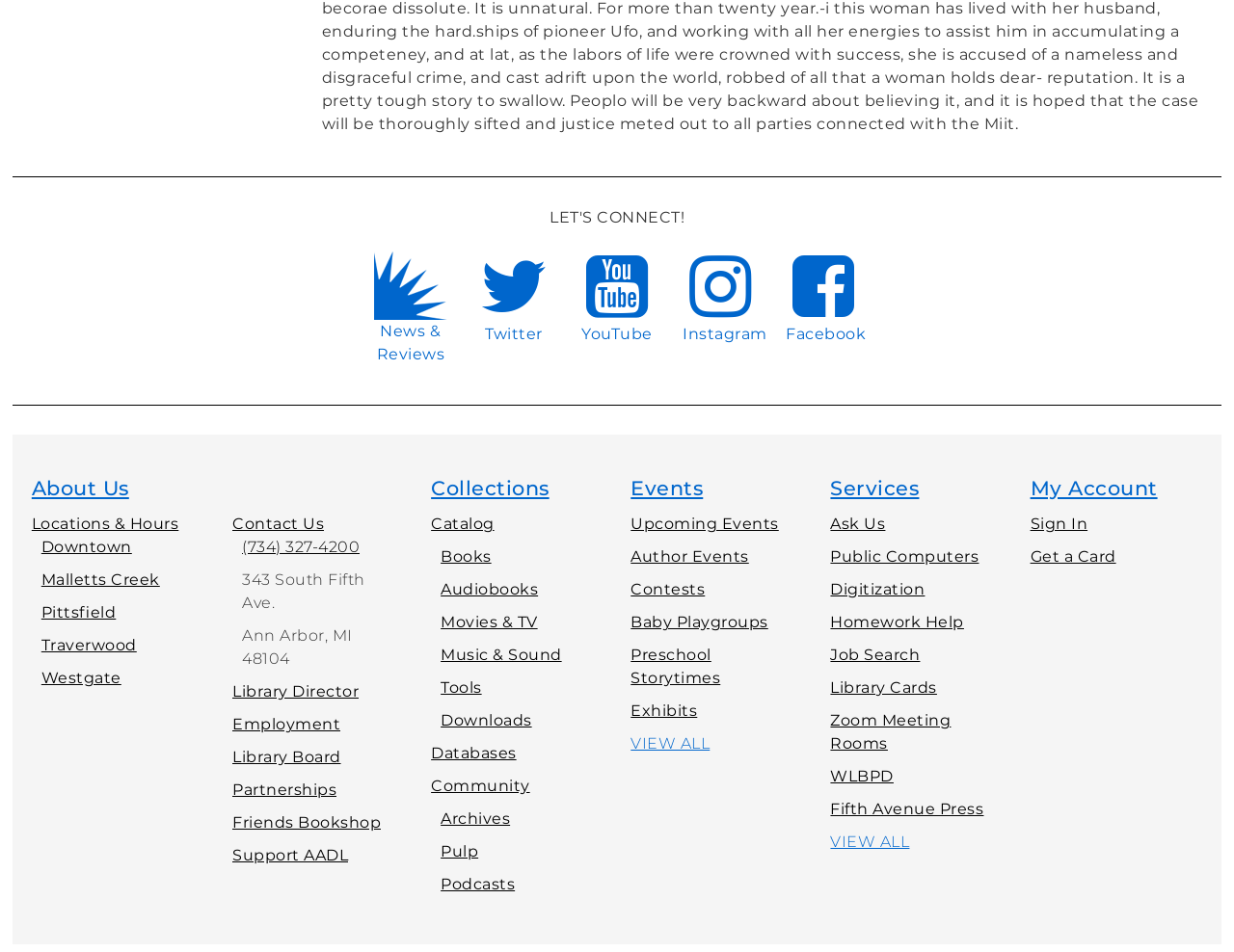Find the bounding box coordinates of the element's region that should be clicked in order to follow the given instruction: "Get a library card". The coordinates should consist of four float numbers between 0 and 1, i.e., [left, top, right, bottom].

[0.835, 0.575, 0.904, 0.594]